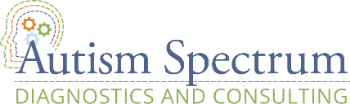What is the professional nature of the services indicated by? From the image, respond with a single word or brief phrase.

Green color